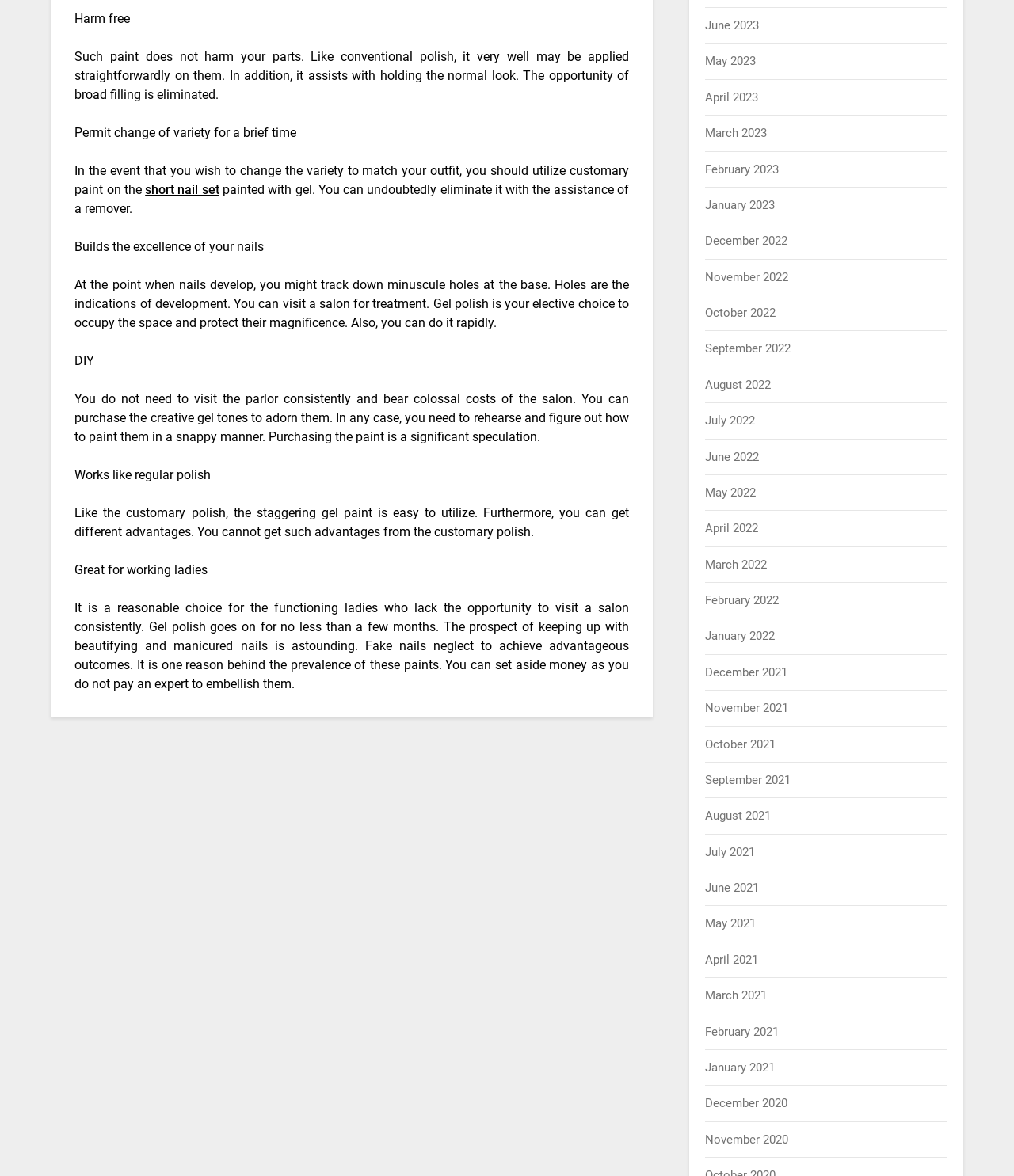Please identify the bounding box coordinates of the clickable region that I should interact with to perform the following instruction: "Click on 'short nail set'". The coordinates should be expressed as four float numbers between 0 and 1, i.e., [left, top, right, bottom].

[0.143, 0.155, 0.216, 0.168]